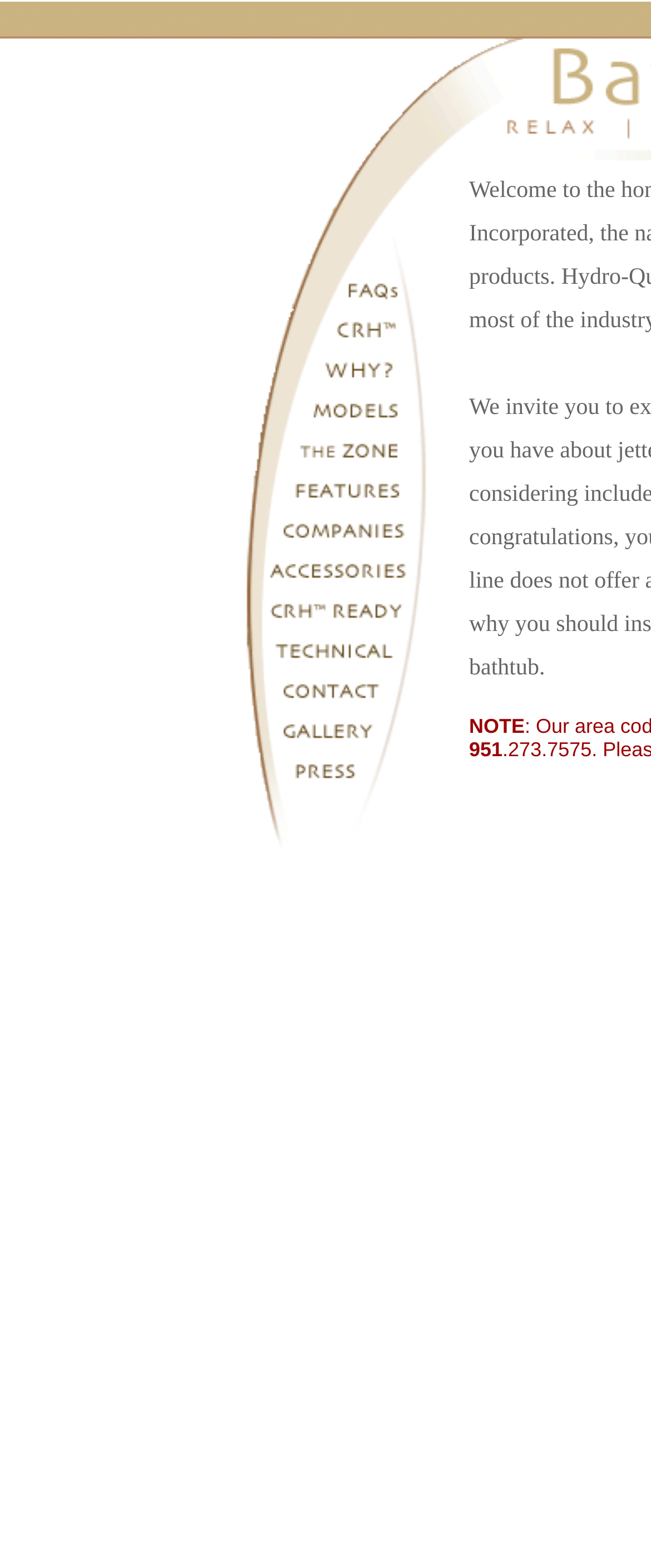Determine the bounding box for the UI element as described: "name="homepage_11"". The coordinates should be represented as four float numbers between 0 and 1, formatted as [left, top, right, bottom].

[0.0, 0.235, 0.679, 0.253]